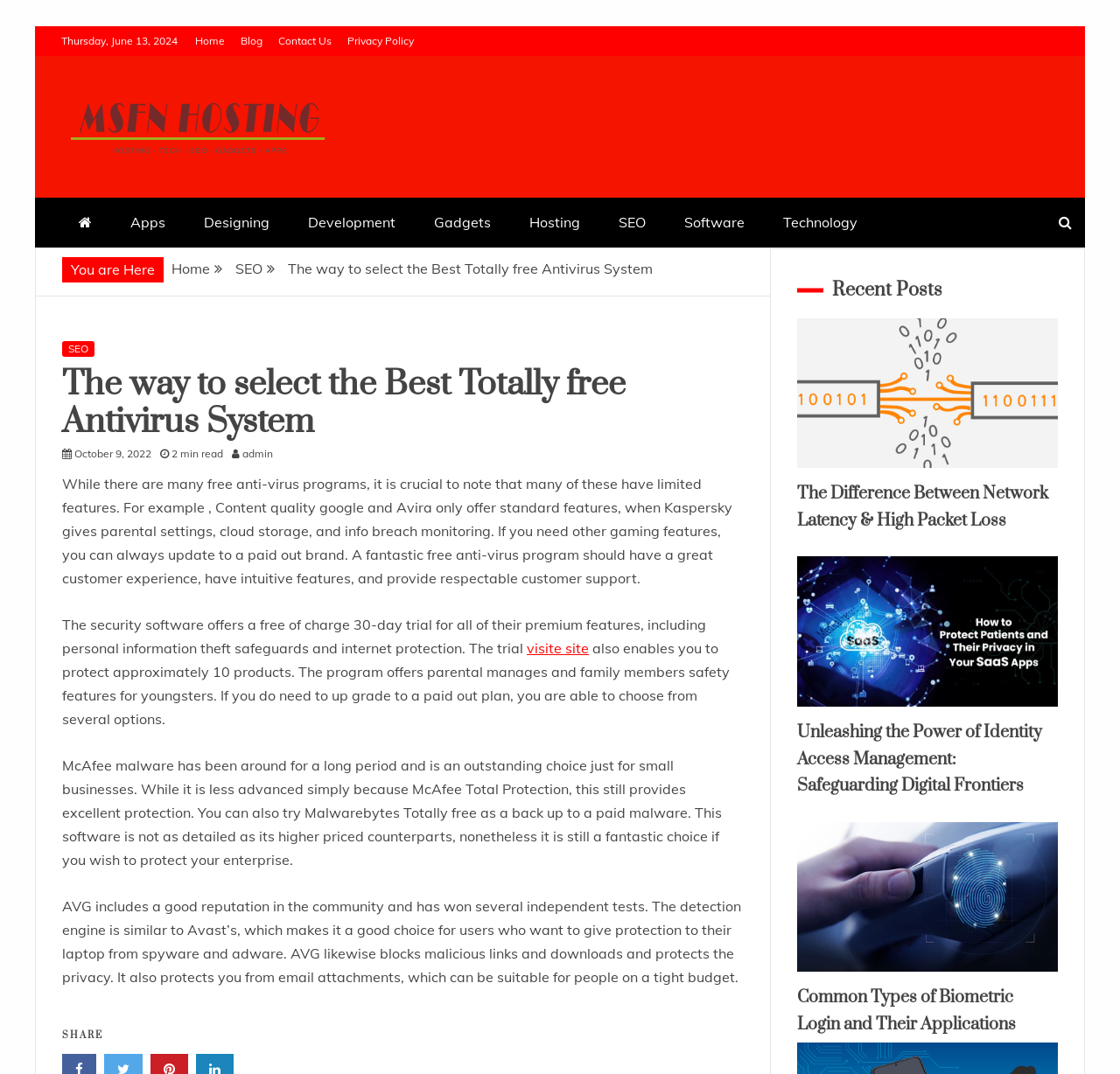What is the name of the antivirus program mentioned as a good choice for small businesses?
Based on the image, give a one-word or short phrase answer.

McAfee